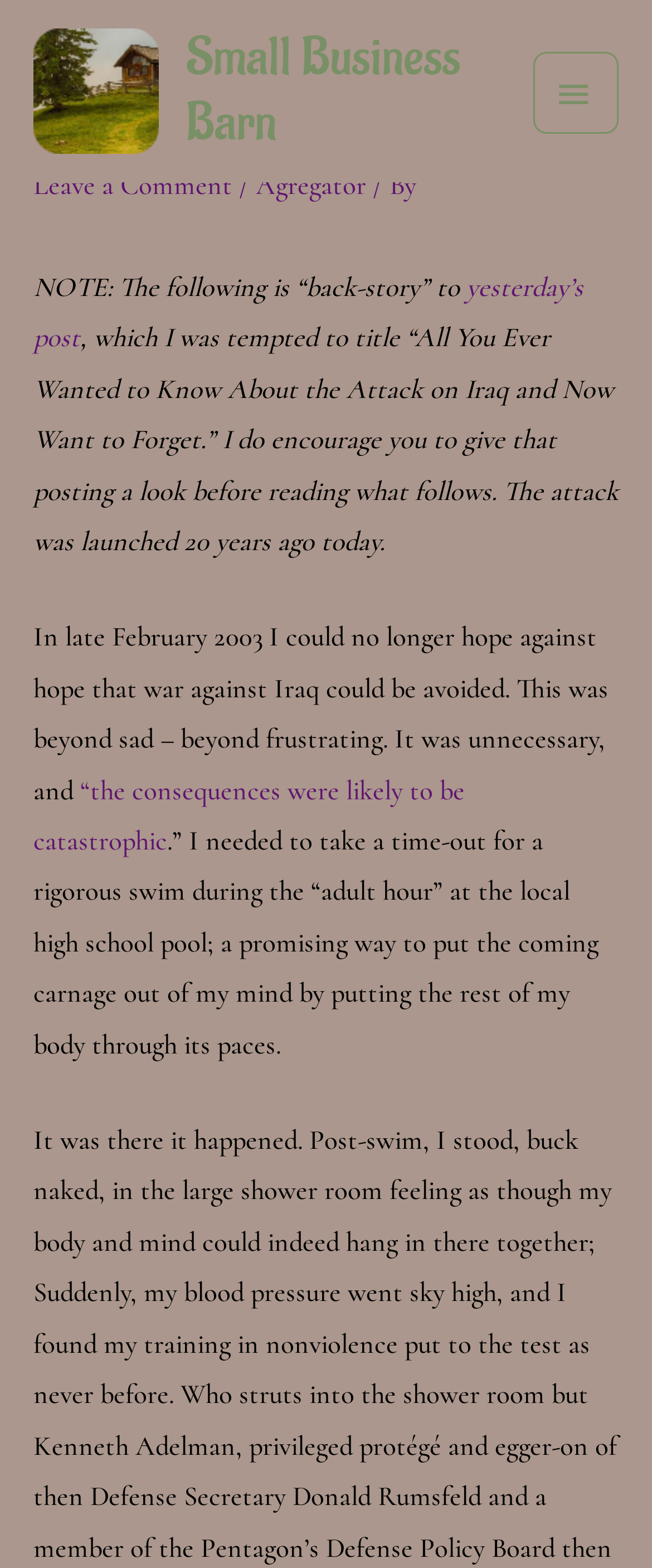Determine the bounding box coordinates for the UI element with the following description: "Leave a Comment". The coordinates should be four float numbers between 0 and 1, represented as [left, top, right, bottom].

[0.051, 0.108, 0.356, 0.129]